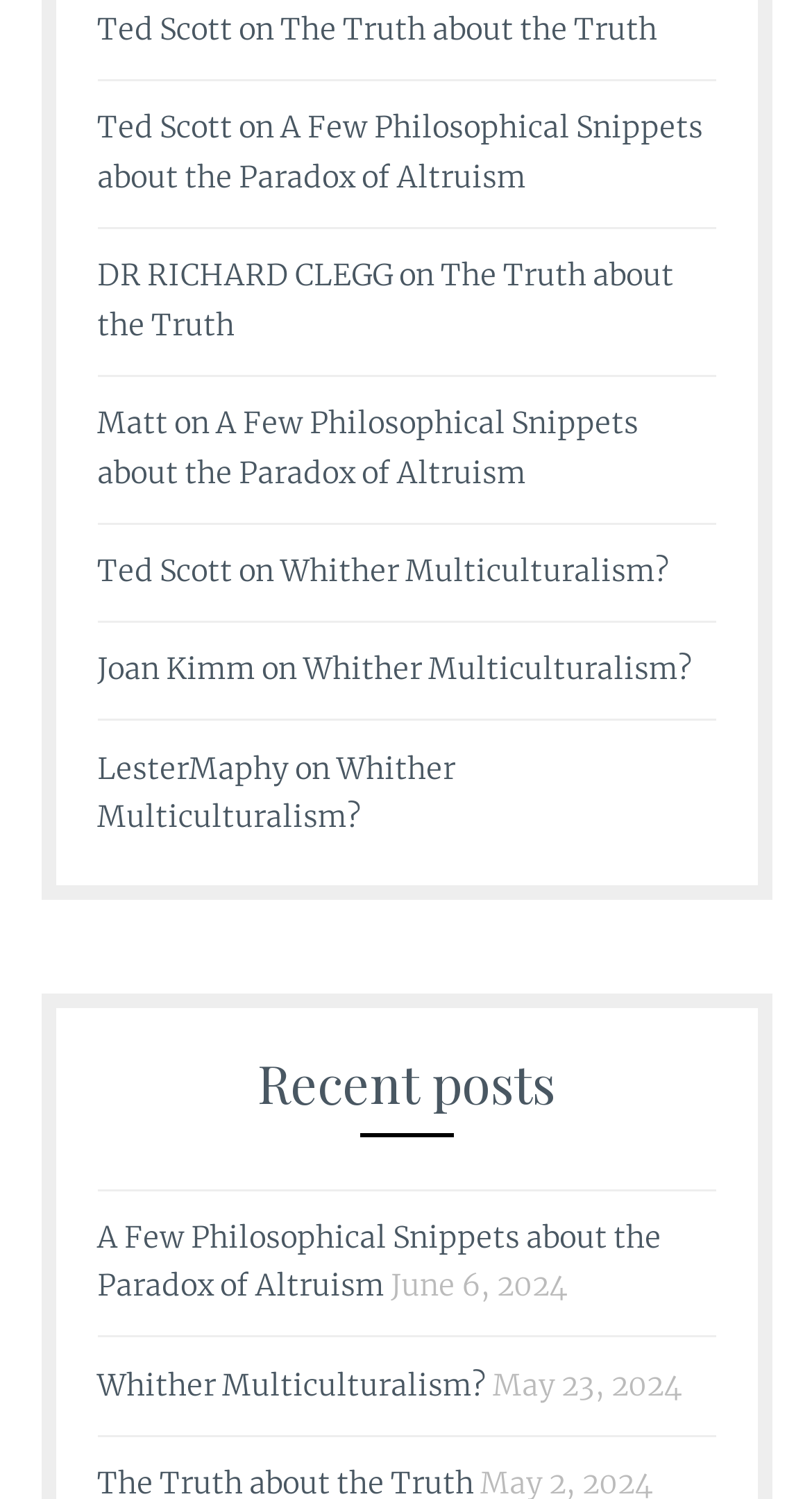What is the title of the post written by Joan Kimm?
Answer the question based on the image using a single word or a brief phrase.

Whither Multiculturalism?